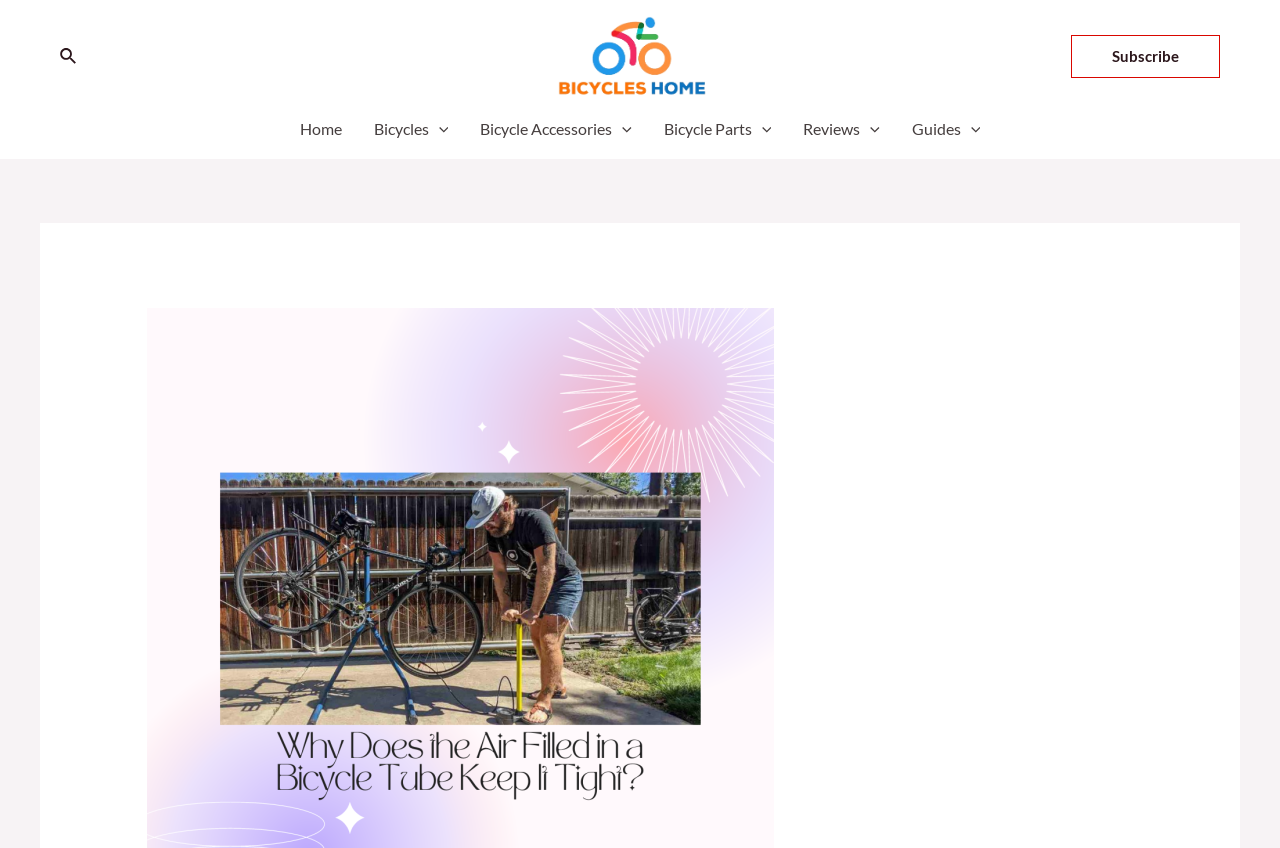Reply to the question with a single word or phrase:
How many images are there in the navigation section?

5